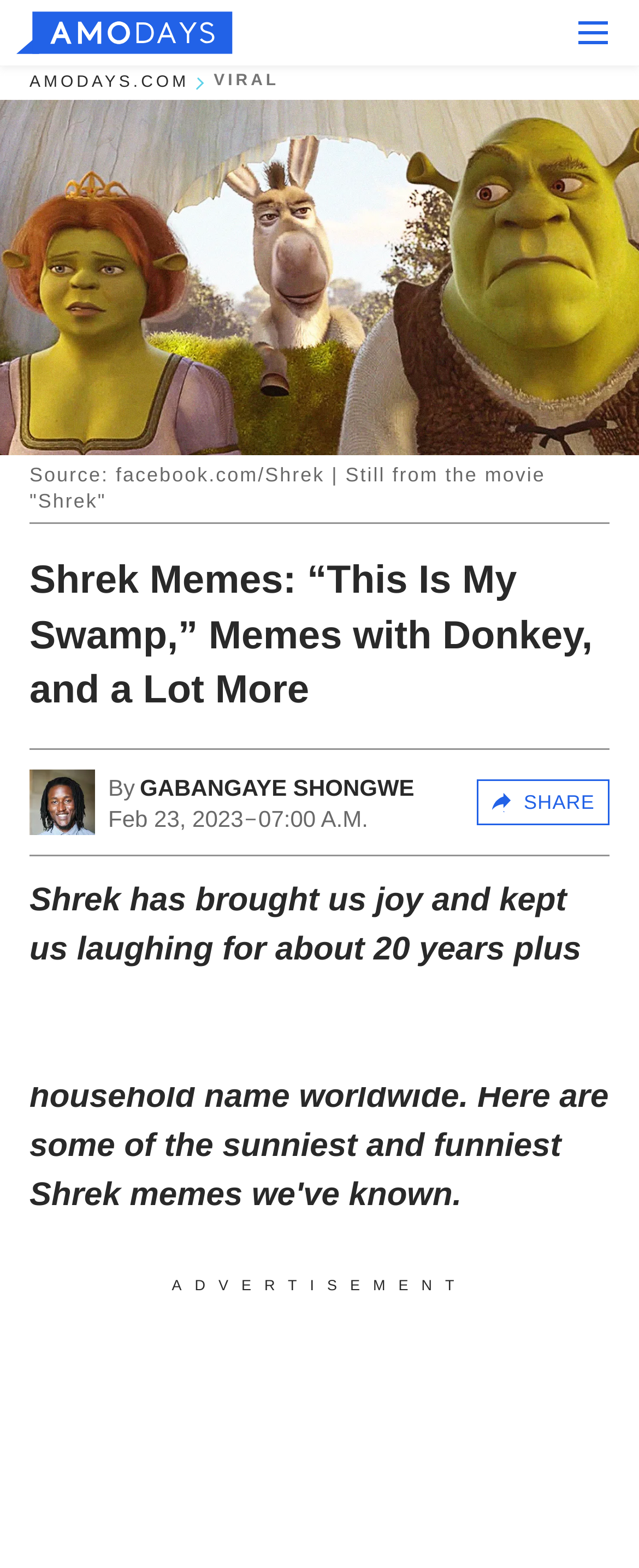Identify the bounding box coordinates for the UI element described as follows: "parent_node: Share this pen aria-label="close"". Ensure the coordinates are four float numbers between 0 and 1, formatted as [left, top, right, bottom].

[0.908, 0.718, 0.969, 0.743]